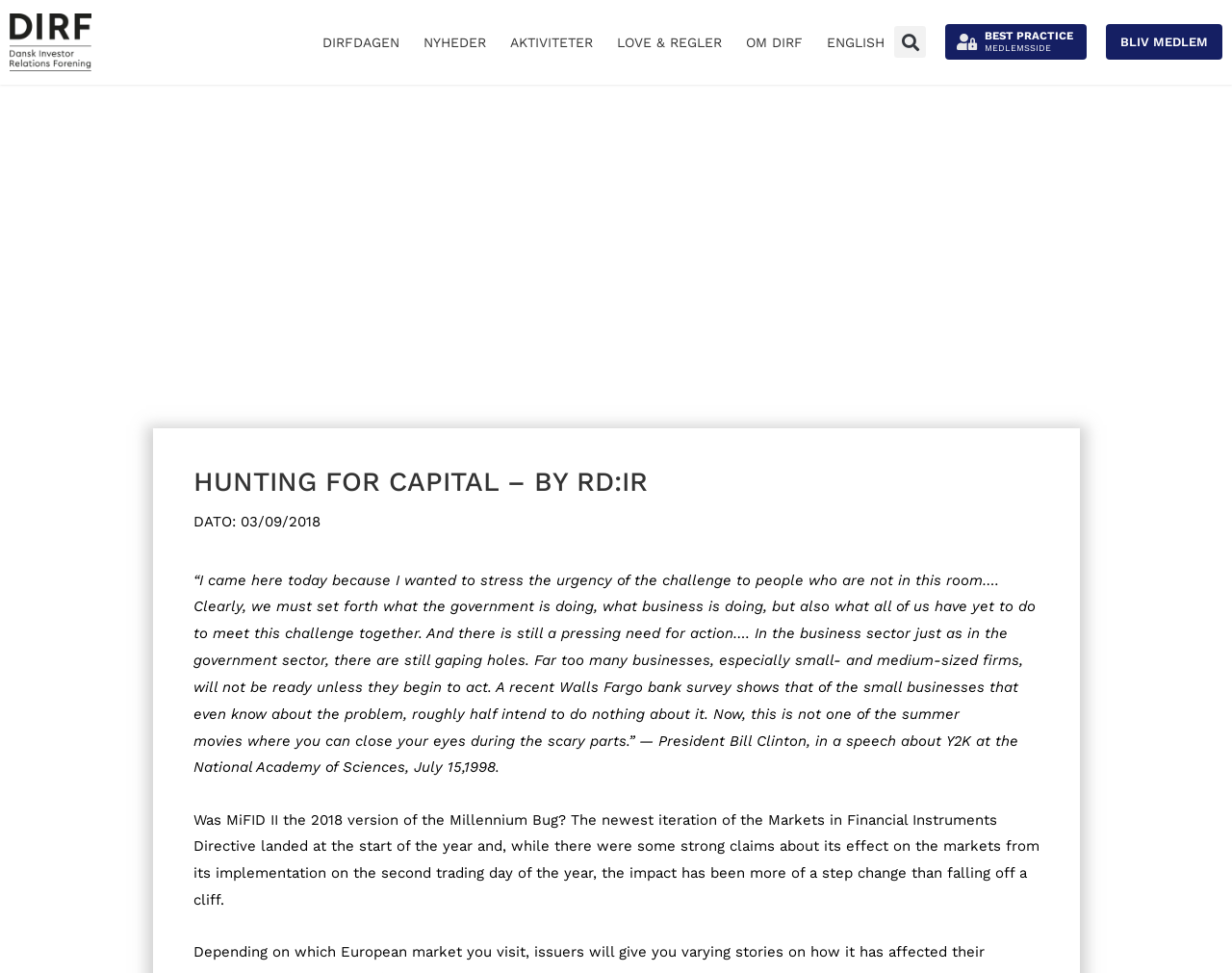Review the image closely and give a comprehensive answer to the question: How many main navigation links are there?

The main navigation links can be found at the top of the webpage. There are six links: 'DIRFDAGEN', 'NYHEDER', 'AKTIVITETER', 'LOVE & REGLER', 'OM DIRF', and 'ENGLISH'.